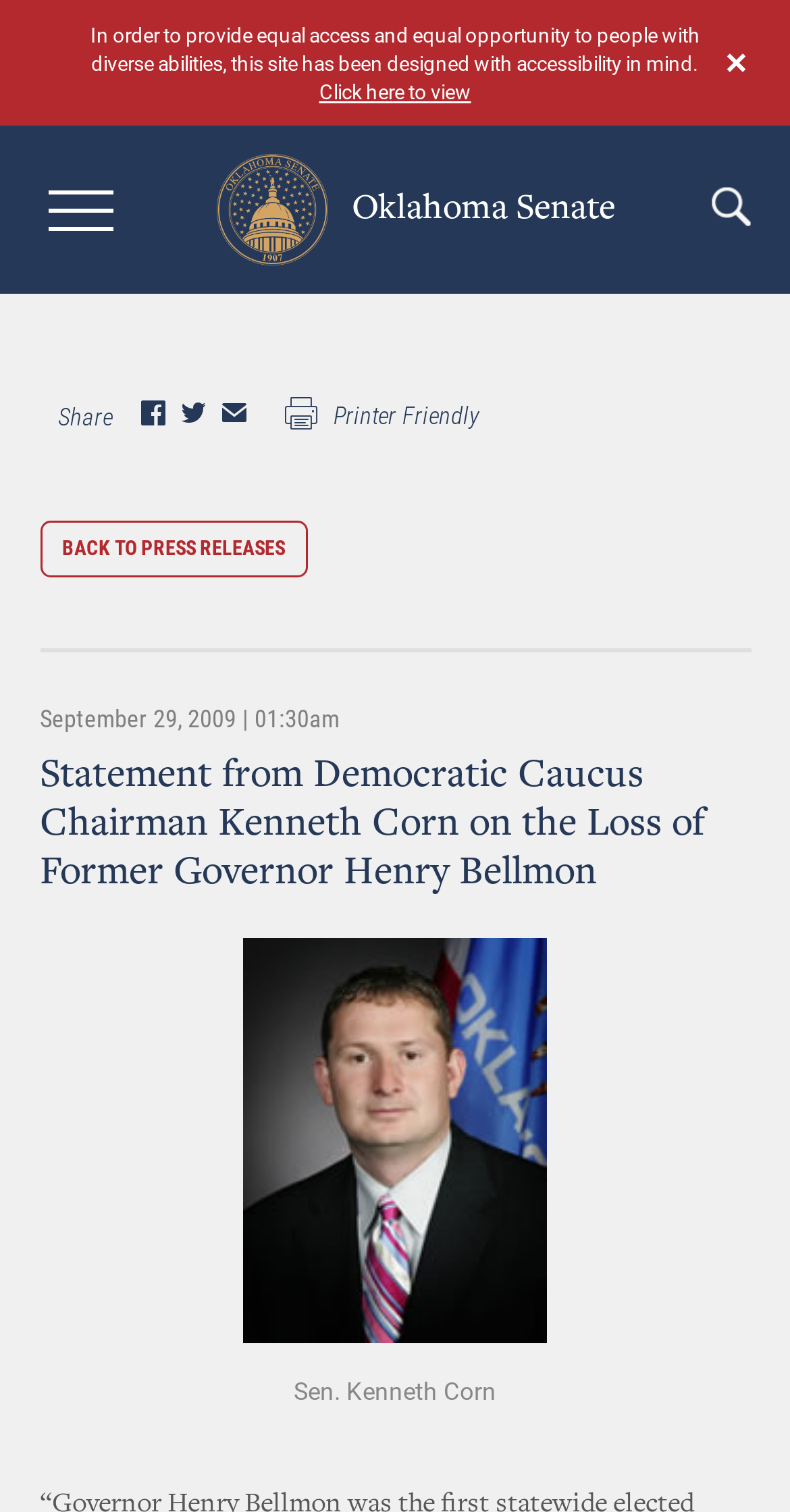Please provide a detailed answer to the question below by examining the image:
What is the date of the statement?

The date of the statement is mentioned below the heading, which is 'September 29, 2009 | 01:30am'.